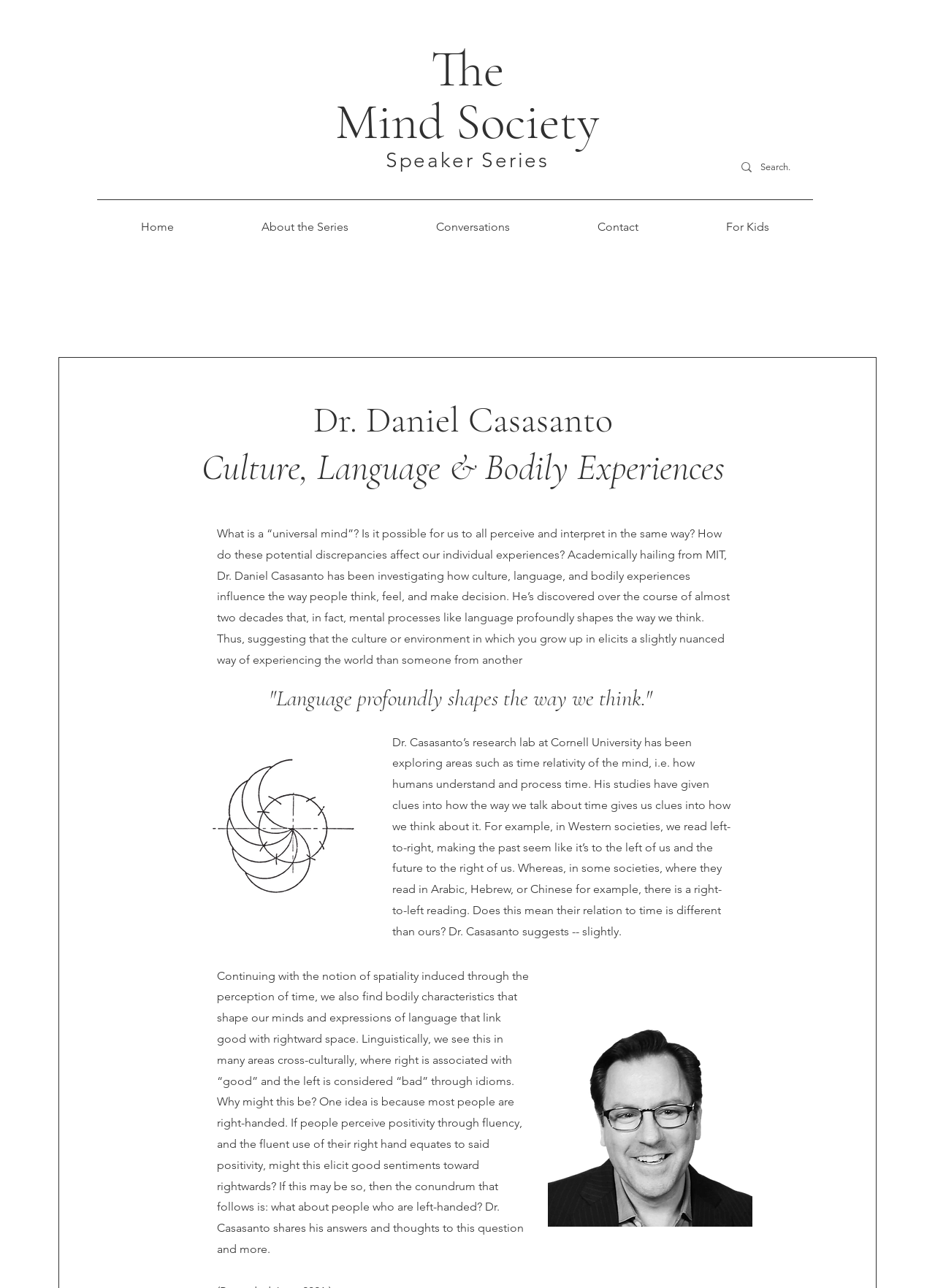What is the format of the text in Western societies?
Please provide a single word or phrase as your answer based on the image.

Left-to-right